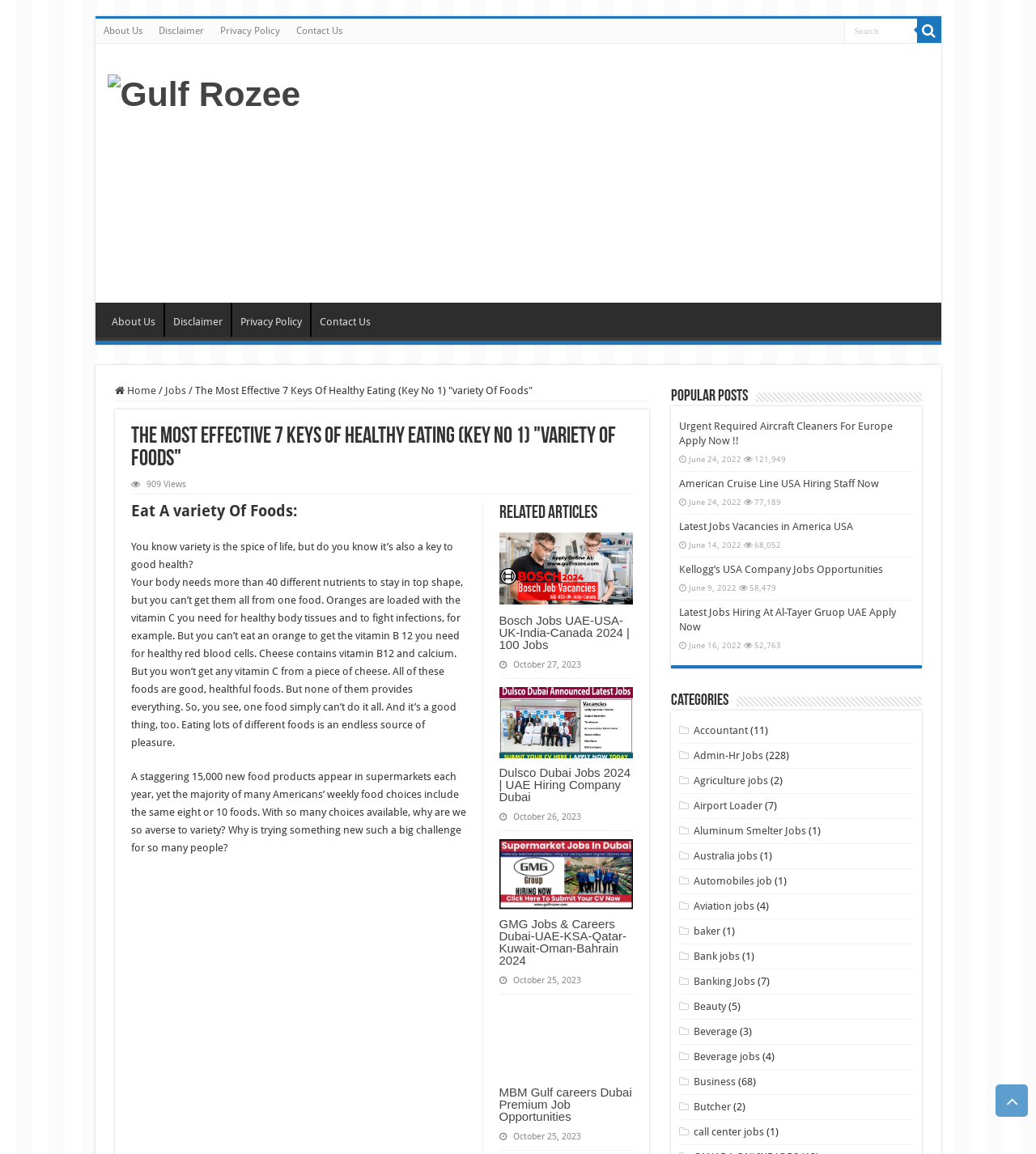Respond to the question below with a concise word or phrase:
How many categories are listed on the webpage?

9